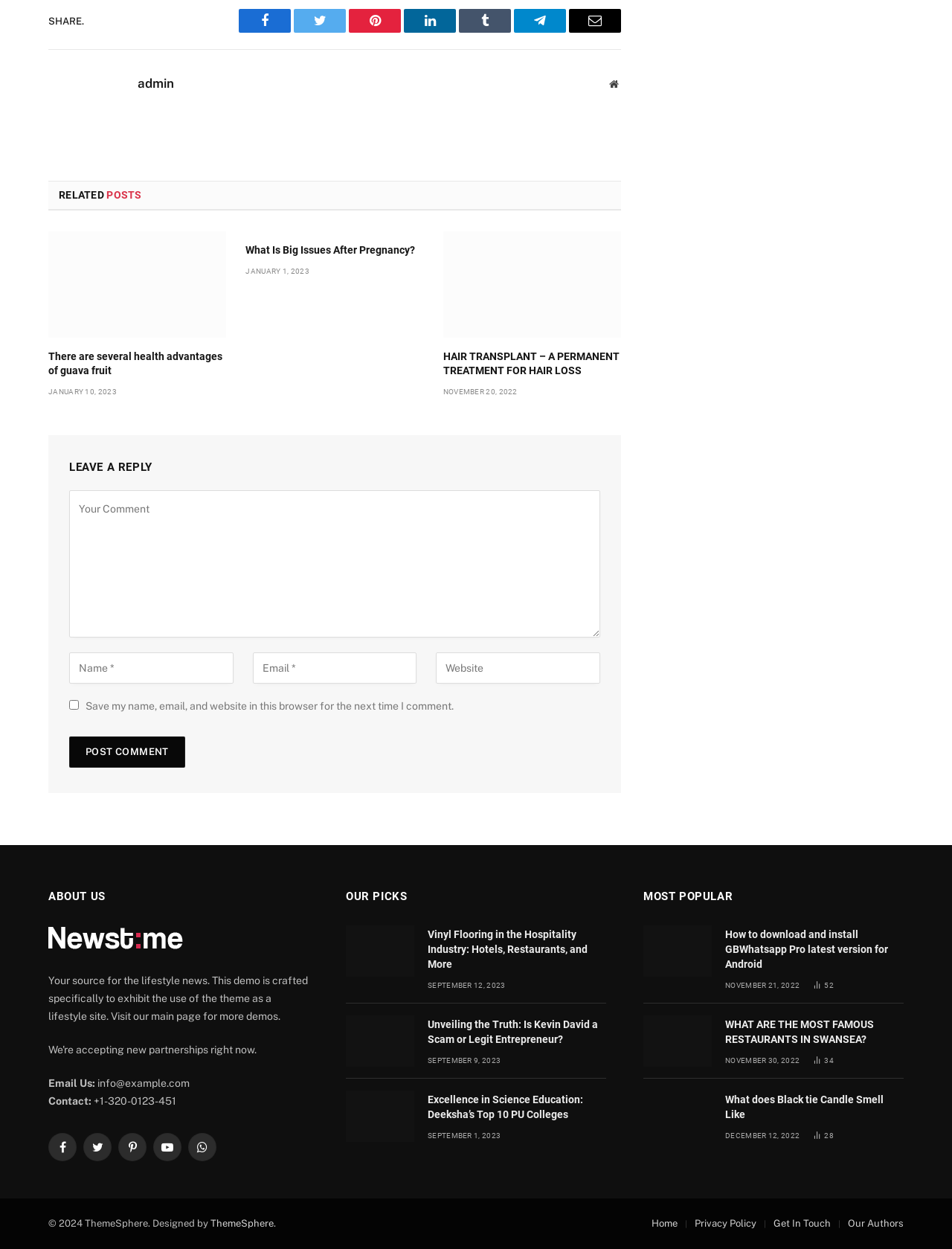Determine the bounding box for the described UI element: "name="comment" placeholder="Your Comment"".

[0.073, 0.393, 0.63, 0.511]